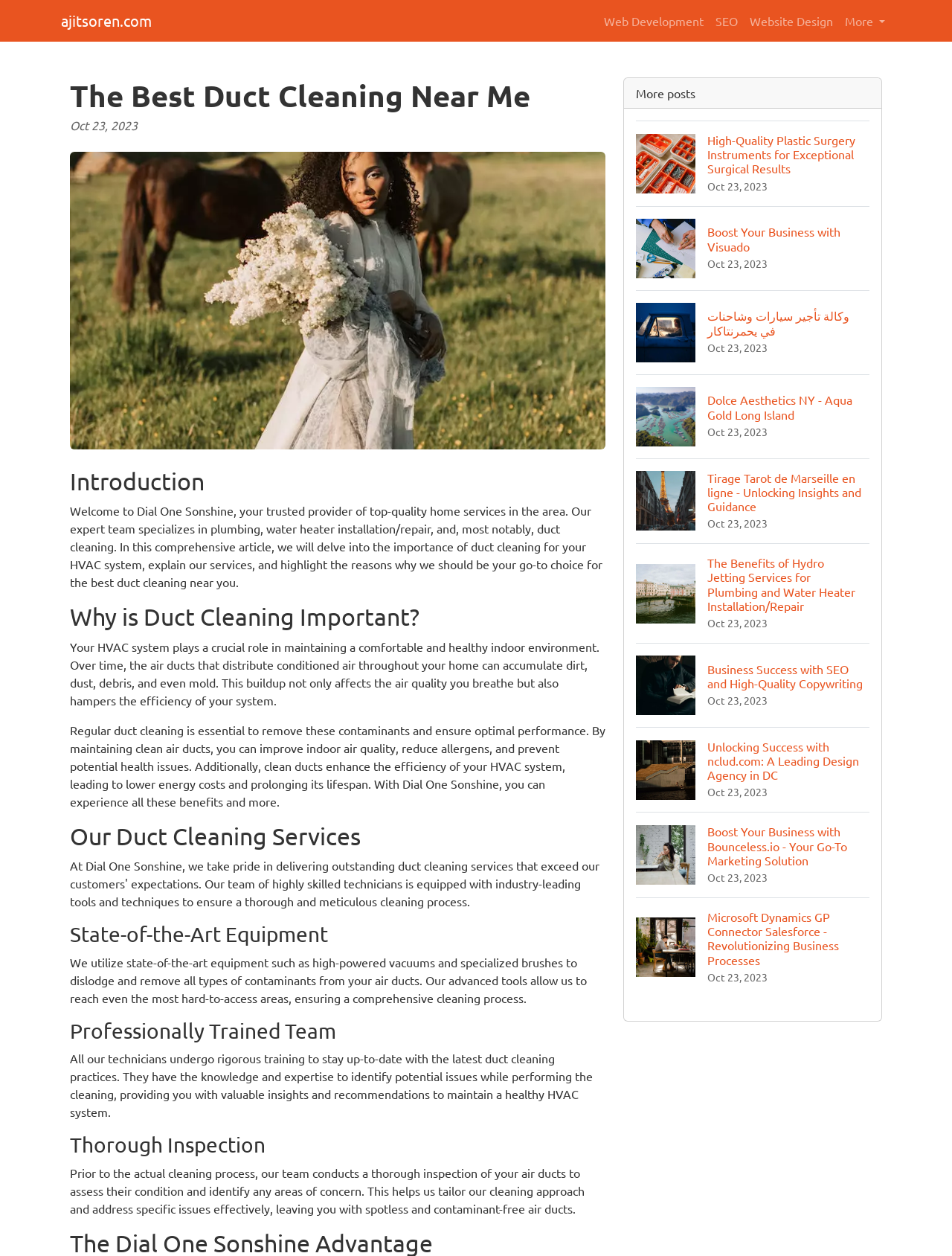Please provide a comprehensive answer to the question below using the information from the image: What is the importance of duct cleaning?

The webpage explains that regular duct cleaning is essential to remove contaminants and ensure optimal performance, which improves indoor air quality, reduces allergens, and prevents potential health issues.